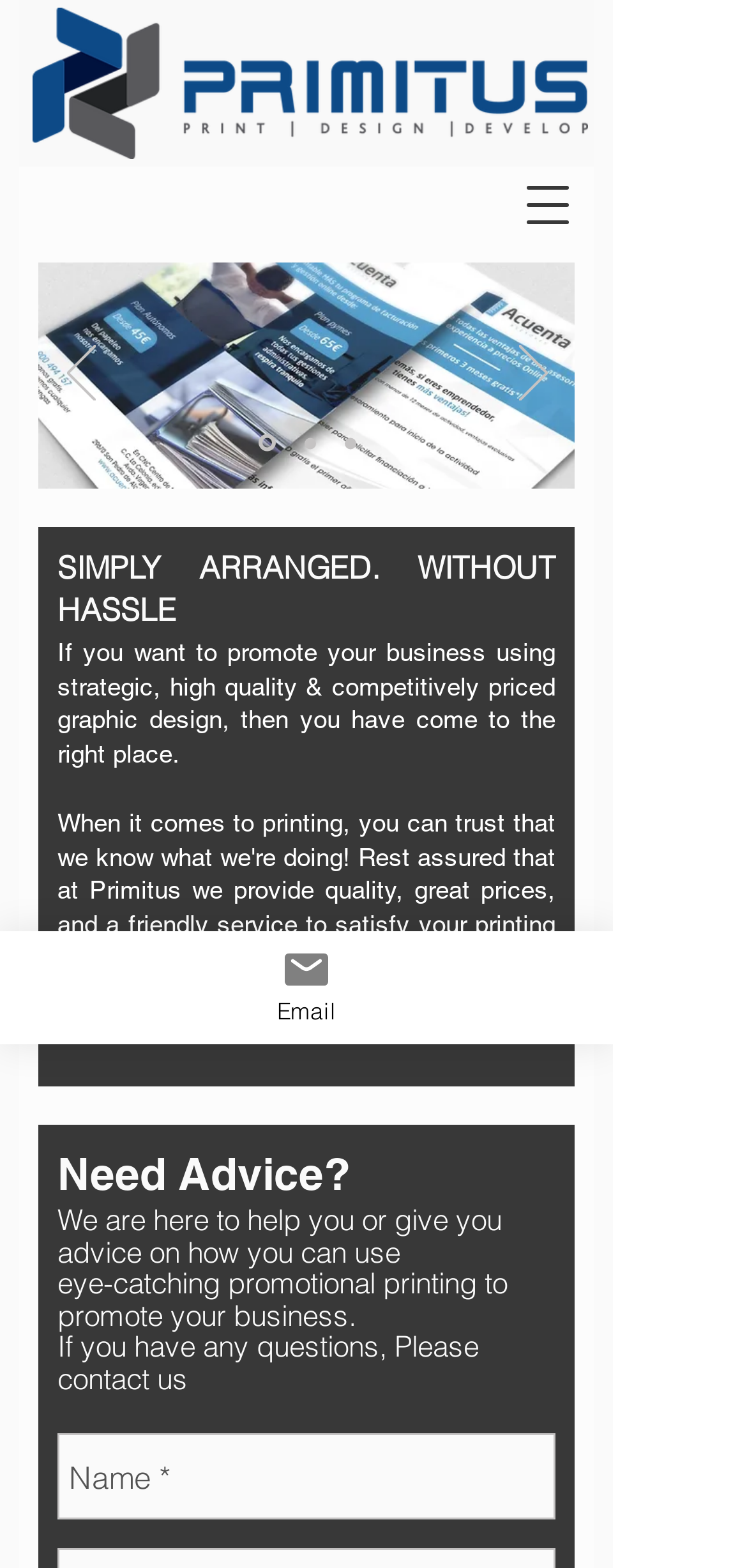Please find the bounding box coordinates of the element that must be clicked to perform the given instruction: "Call the phone number". The coordinates should be four float numbers from 0 to 1, i.e., [left, top, right, bottom].

None